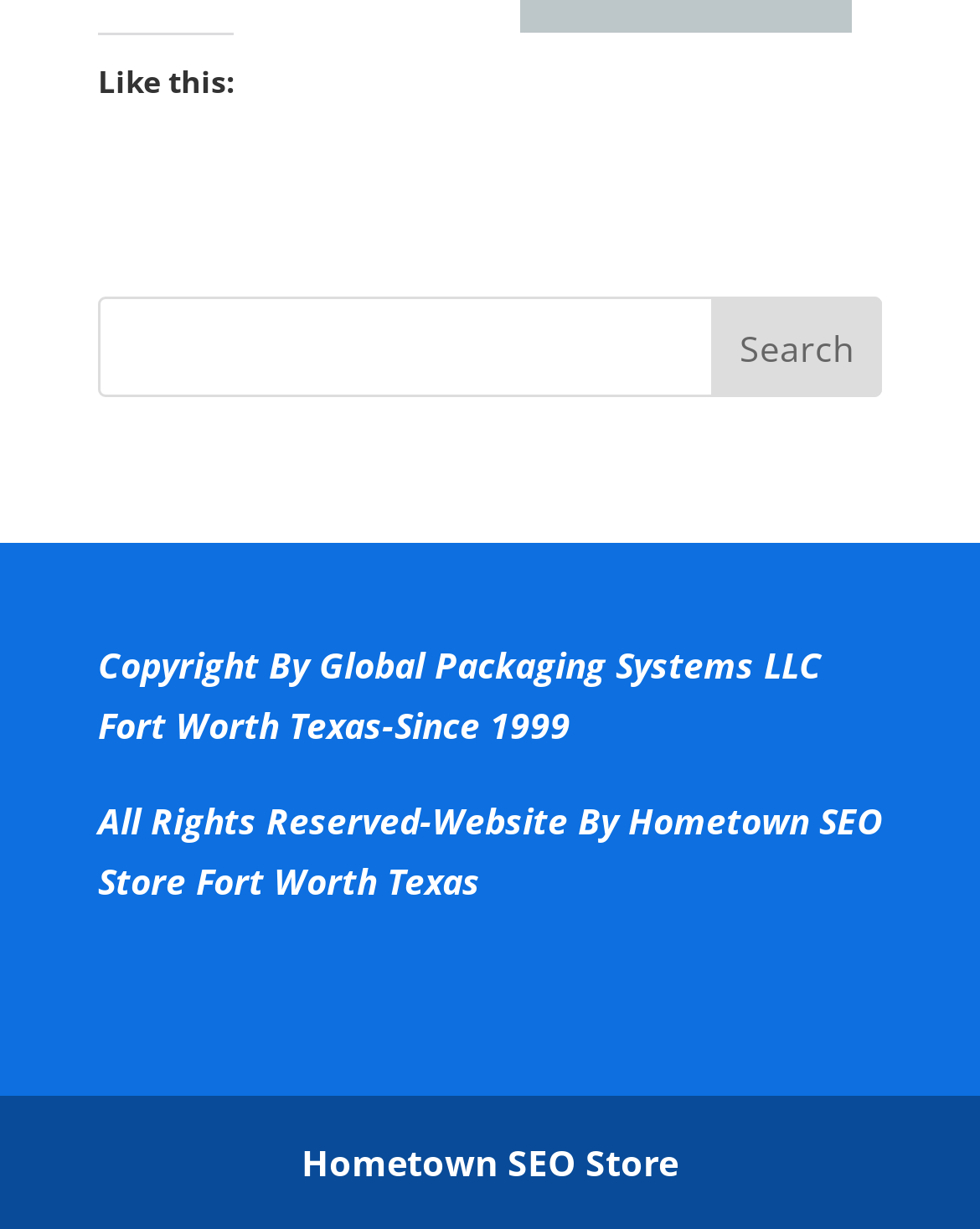Respond with a single word or phrase for the following question: 
What year was the website established?

1999